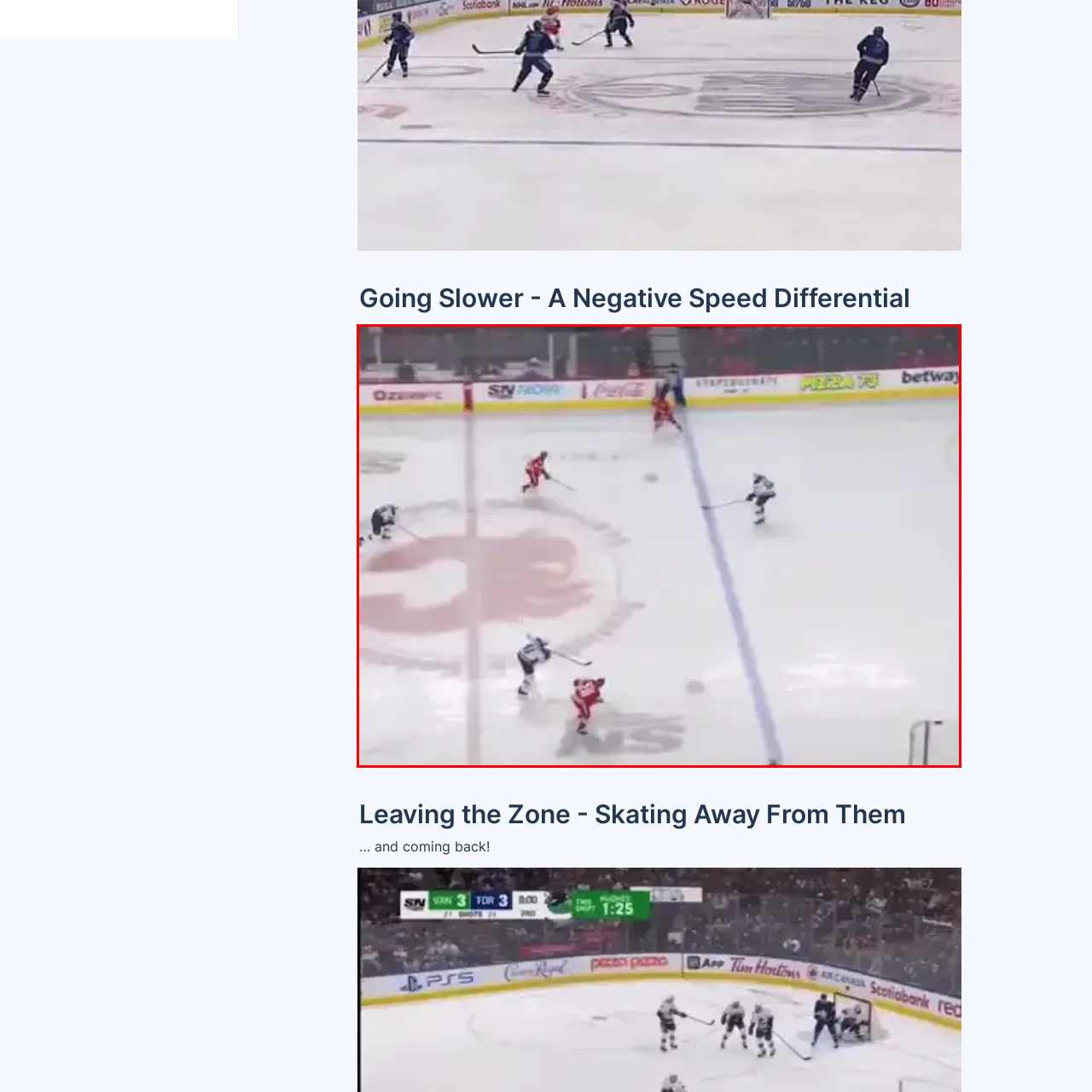Consider the image within the red frame and reply with a brief answer: What is the atmosphere like in the spectator stands?

empty